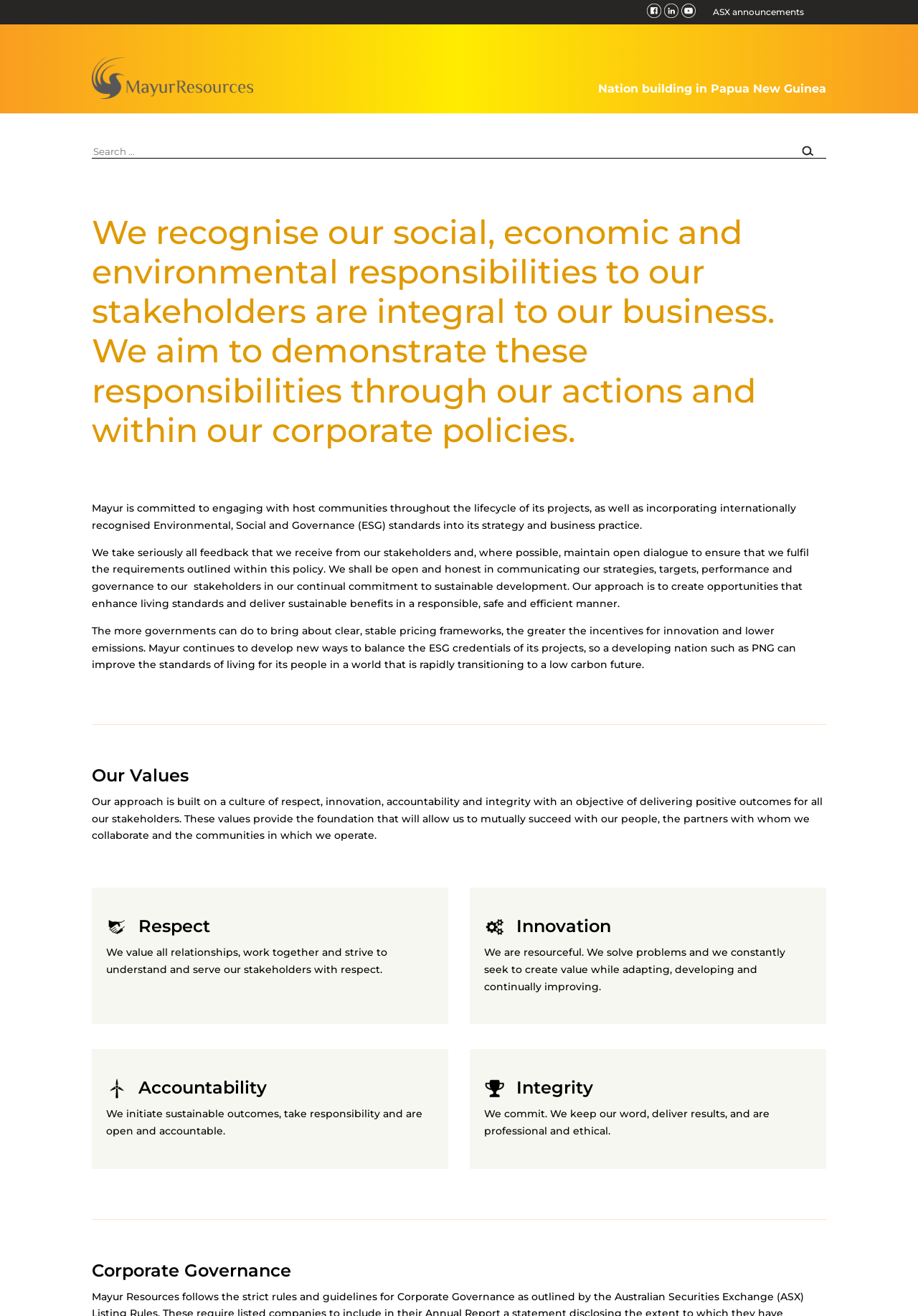How many social media links are available? From the image, respond with a single word or brief phrase.

3